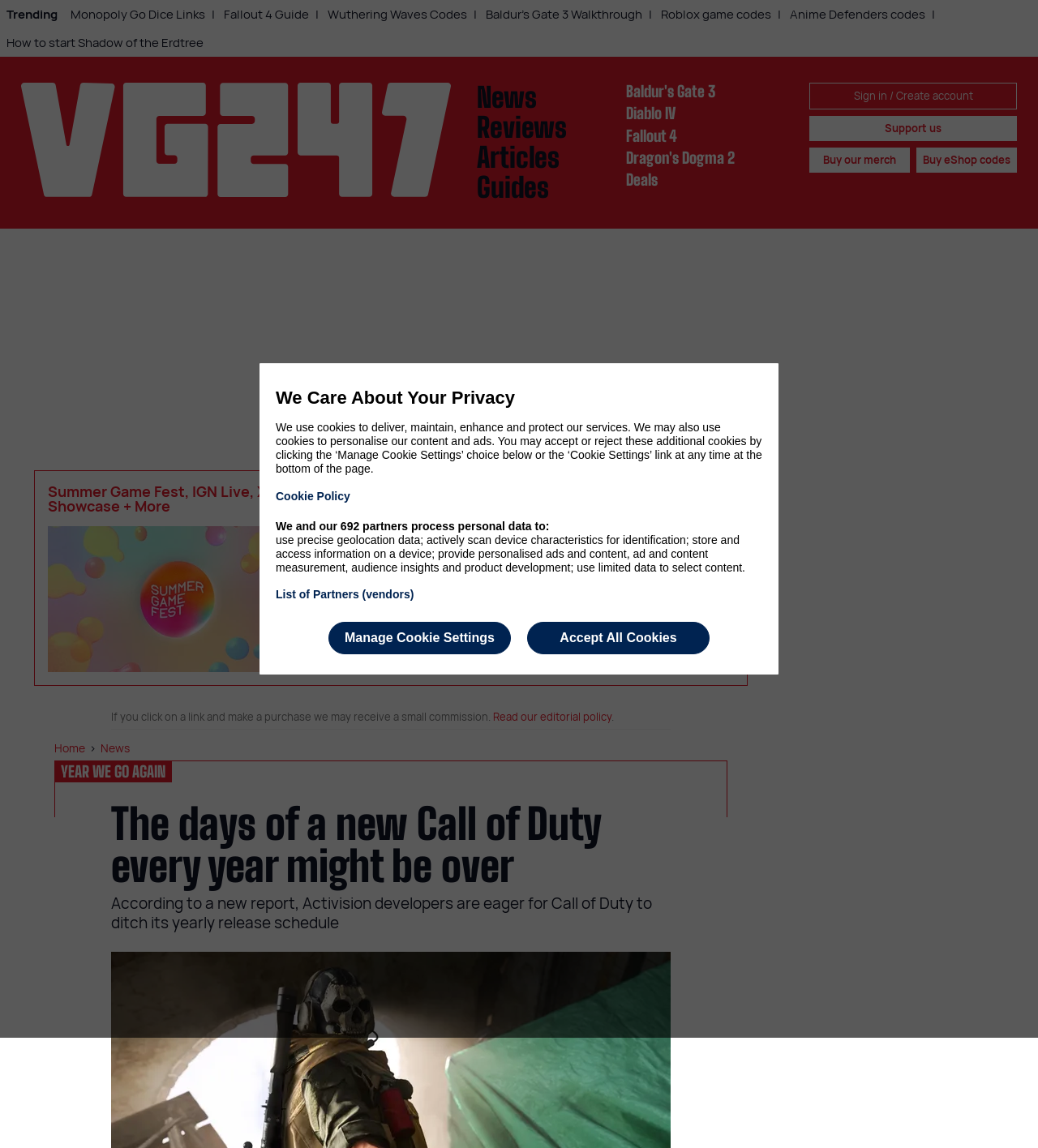Can you specify the bounding box coordinates of the area that needs to be clicked to fulfill the following instruction: "Search for something"?

None